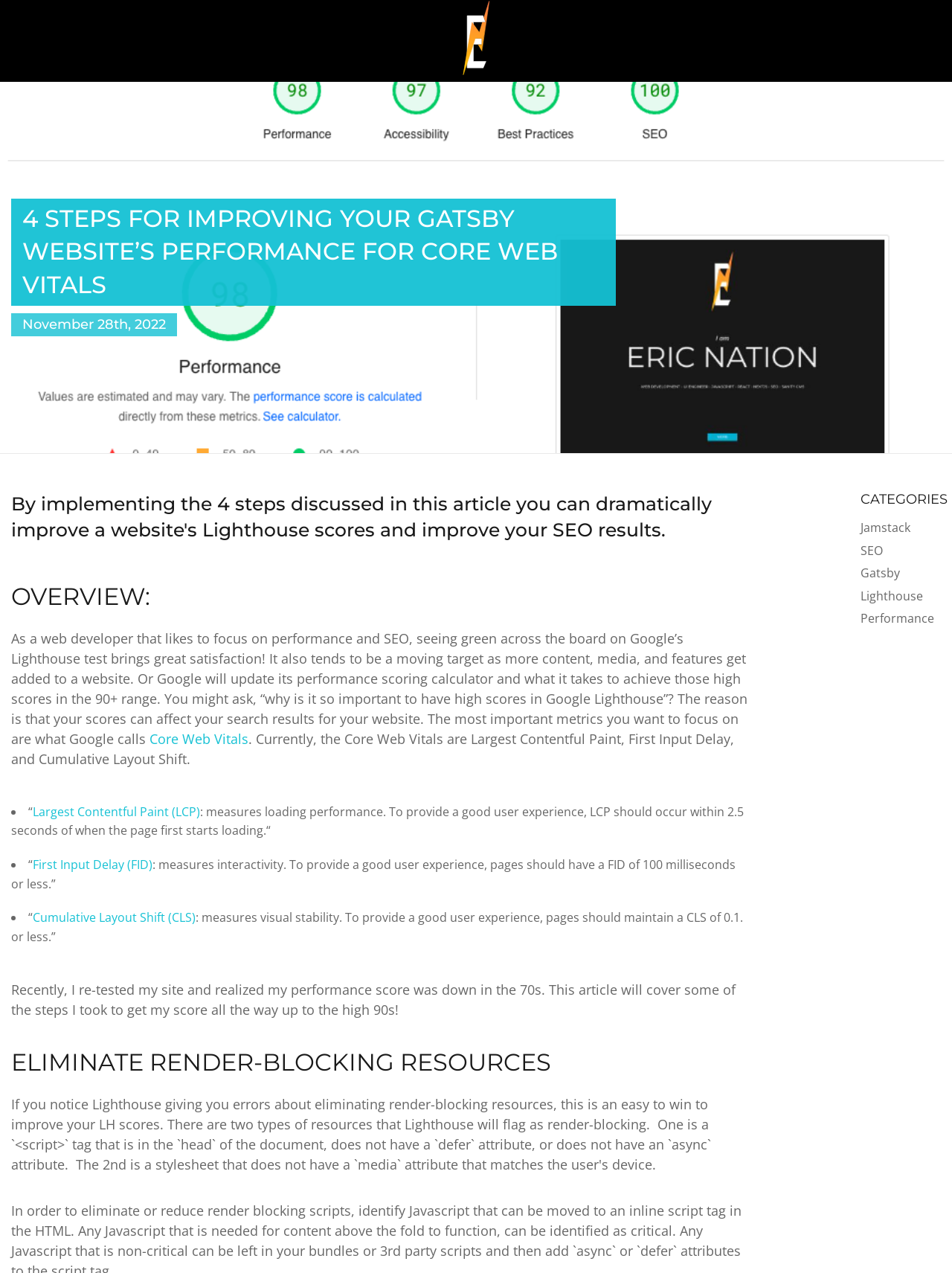Find and generate the main title of the webpage.

4 STEPS FOR IMPROVING YOUR GATSBY WEBSITE’S PERFORMANCE FOR CORE WEB VITALS